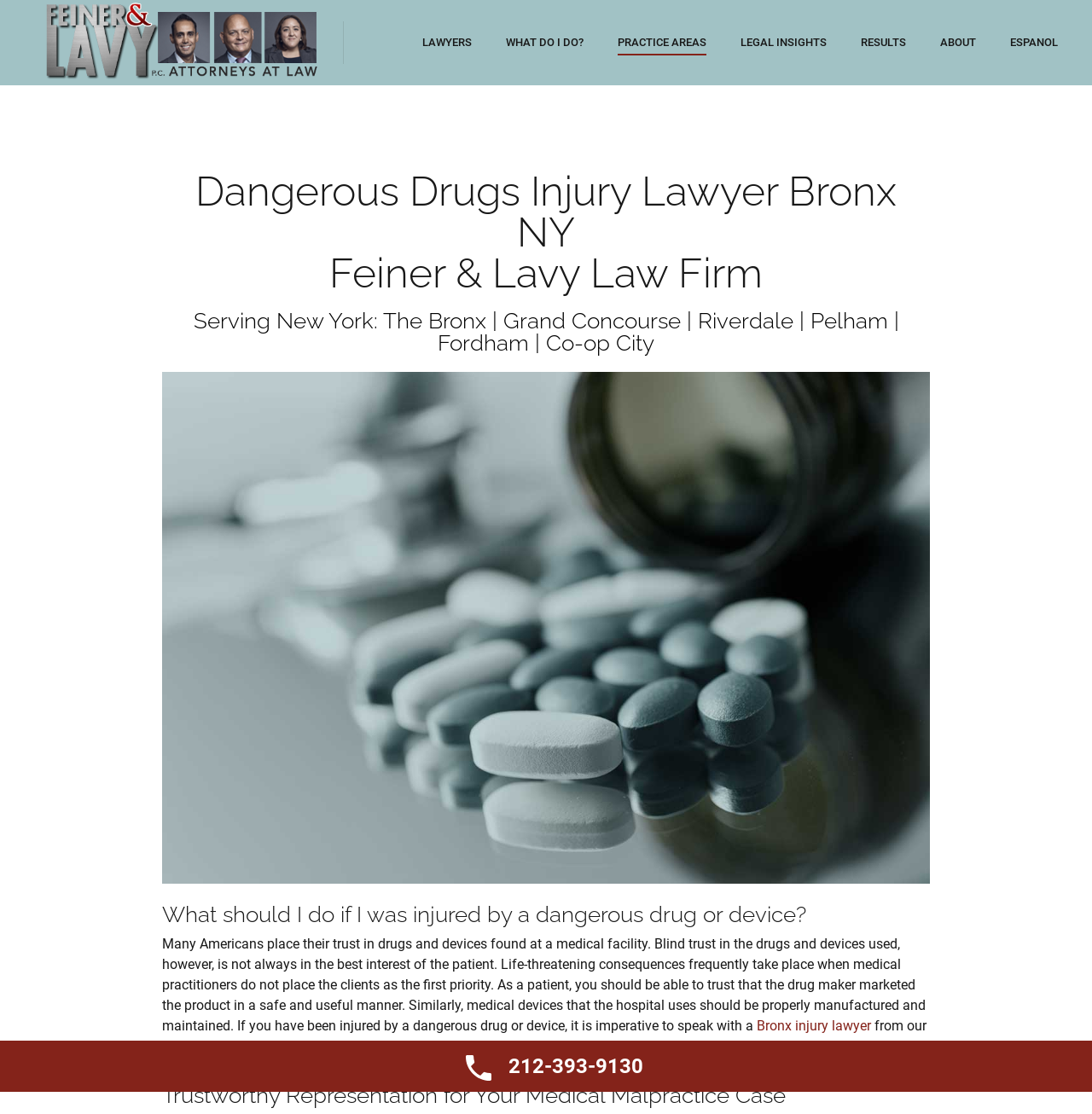Pinpoint the bounding box coordinates of the area that must be clicked to complete this instruction: "Get in touch with 'Yaniv Lavy, Managing Partner'".

[0.371, 0.057, 0.557, 0.088]